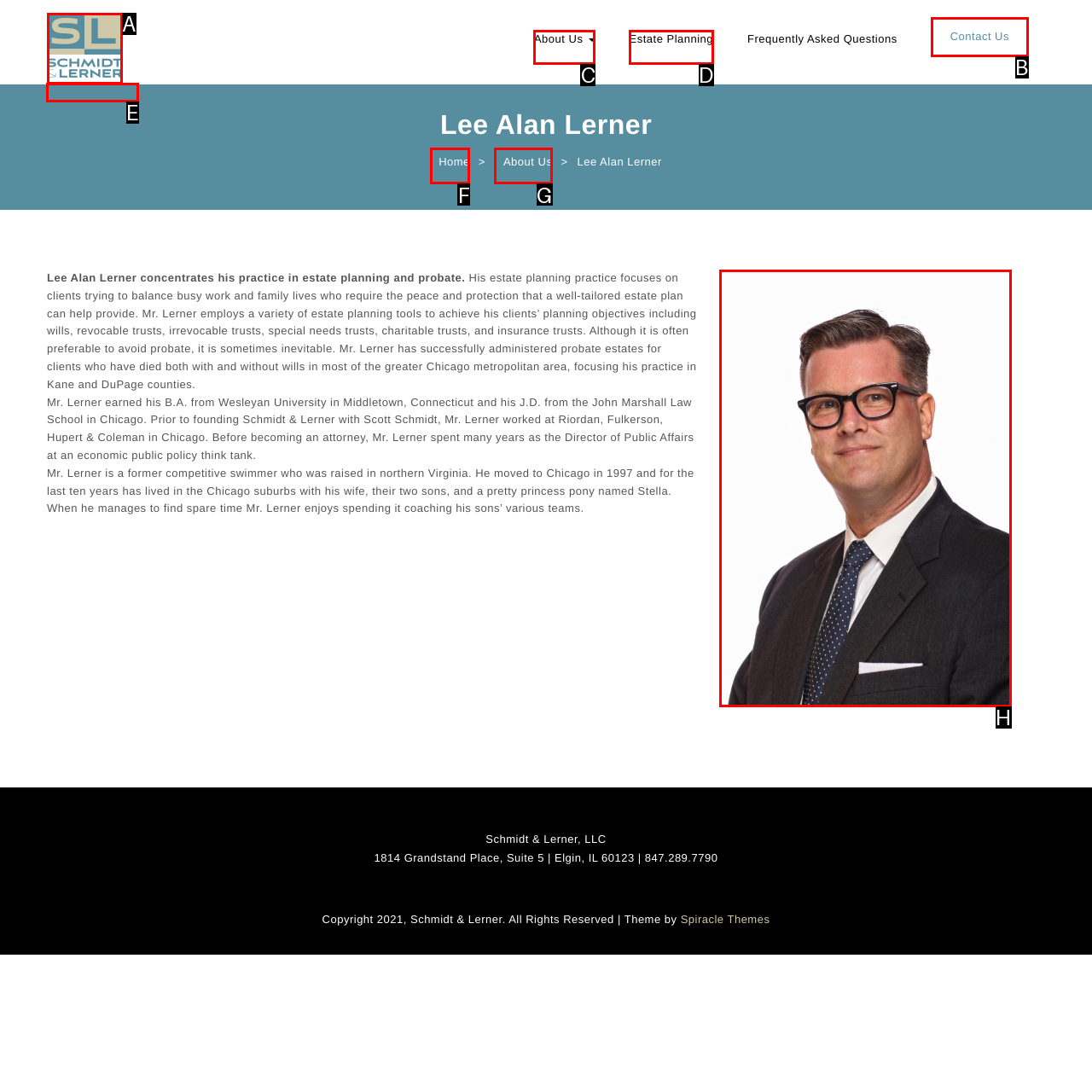Show which HTML element I need to click to perform this task: Click on the 'Lee Alan Lerner' image Answer with the letter of the correct choice.

H